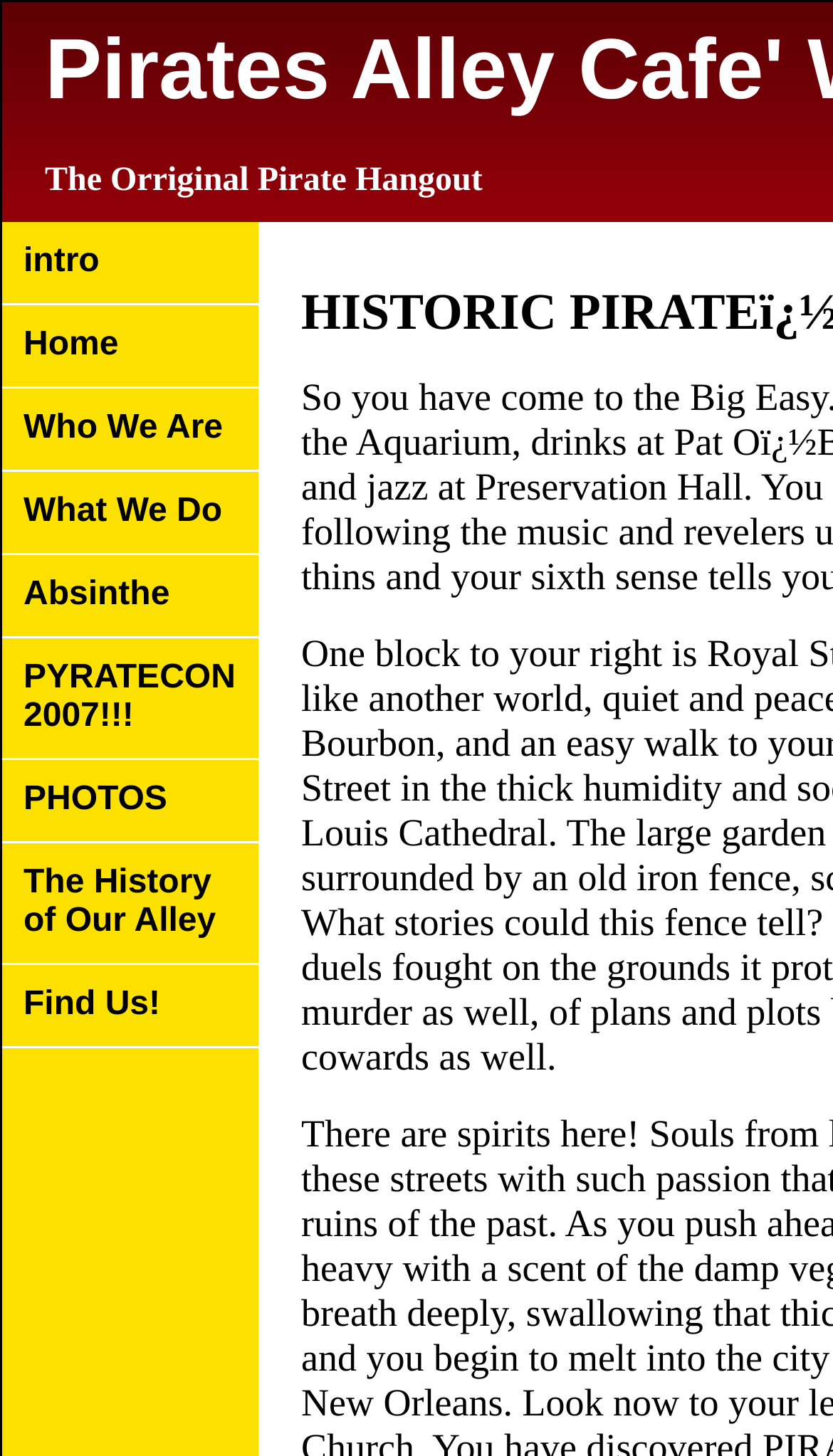Identify the bounding box coordinates of the specific part of the webpage to click to complete this instruction: "view photos".

[0.003, 0.522, 0.31, 0.579]